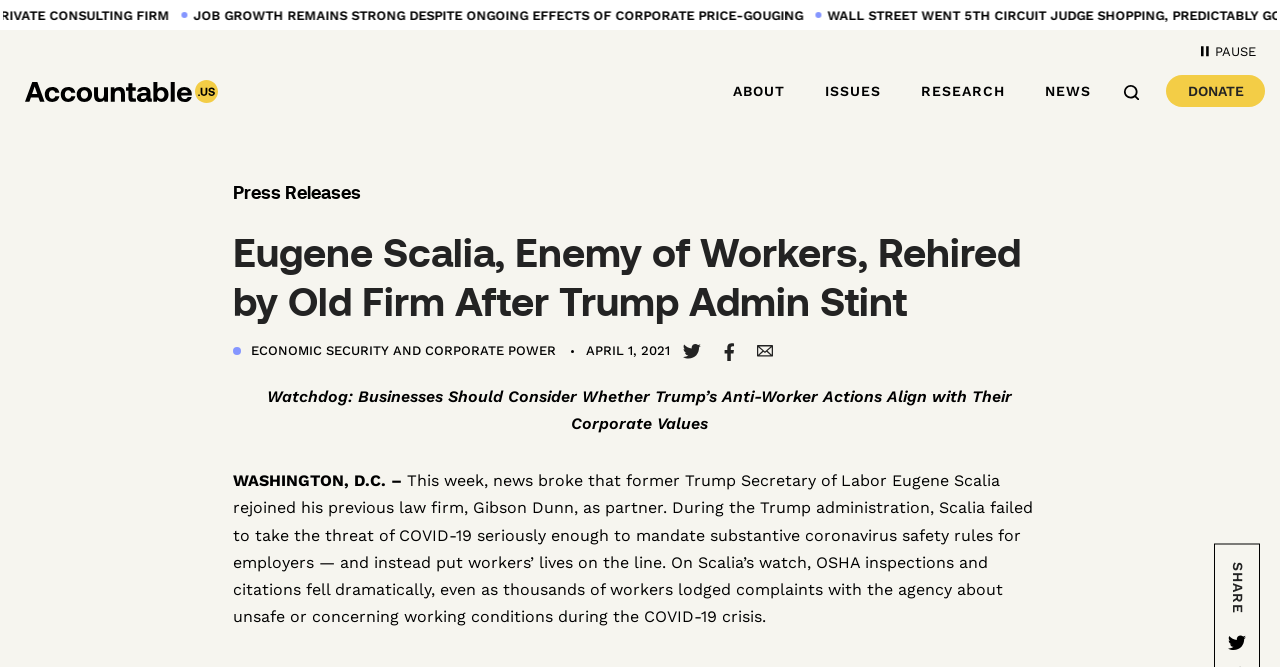What is the name of the law firm Eugene Scalia rejoined?
Refer to the screenshot and deliver a thorough answer to the question presented.

According to the webpage, Eugene Scalia, the former Trump Secretary of Labor, rejoined his previous law firm, Gibson Dunn, as a partner. This information is stated in the paragraph that starts with 'This week, news broke that former Trump Secretary of Labor Eugene Scalia...'.